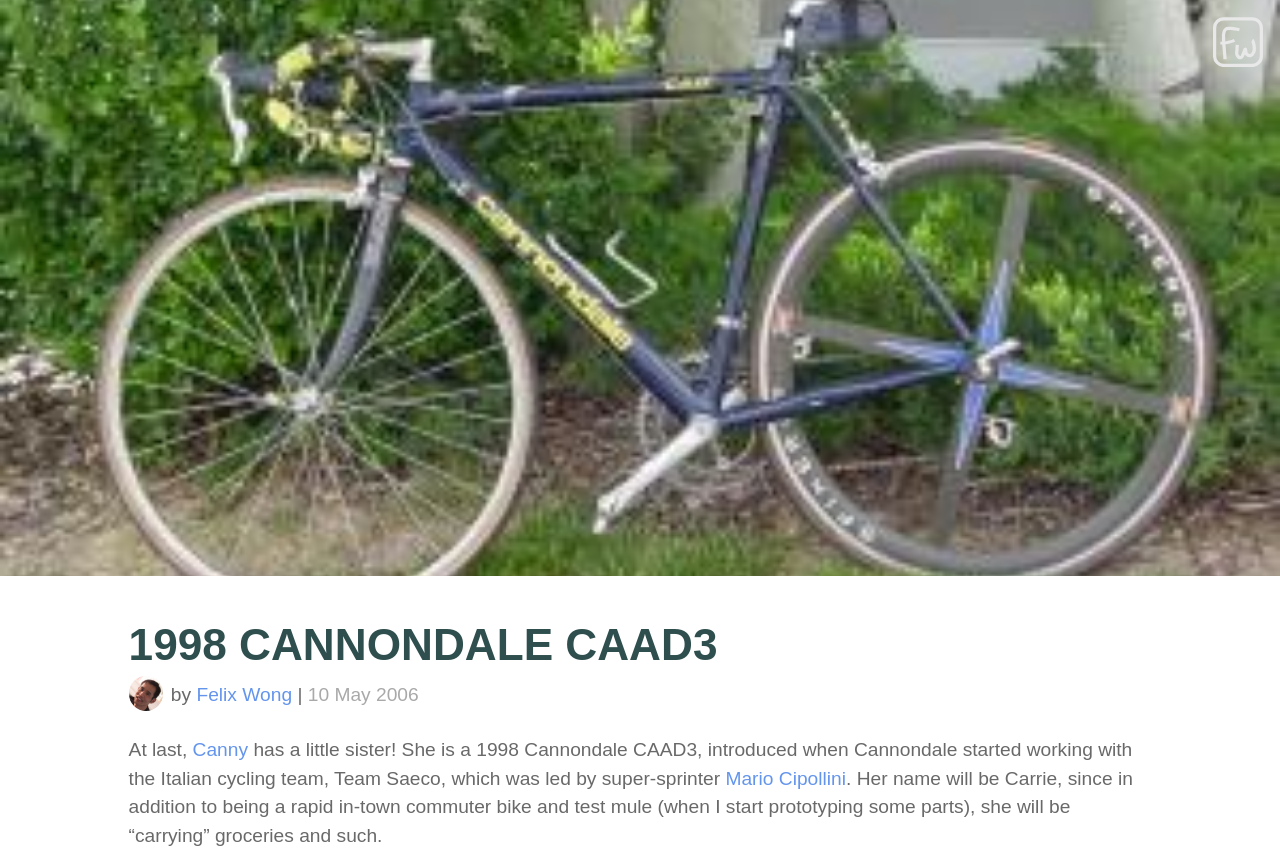Please locate the bounding box coordinates of the element that should be clicked to complete the given instruction: "Read about the author".

[0.1, 0.799, 0.127, 0.823]